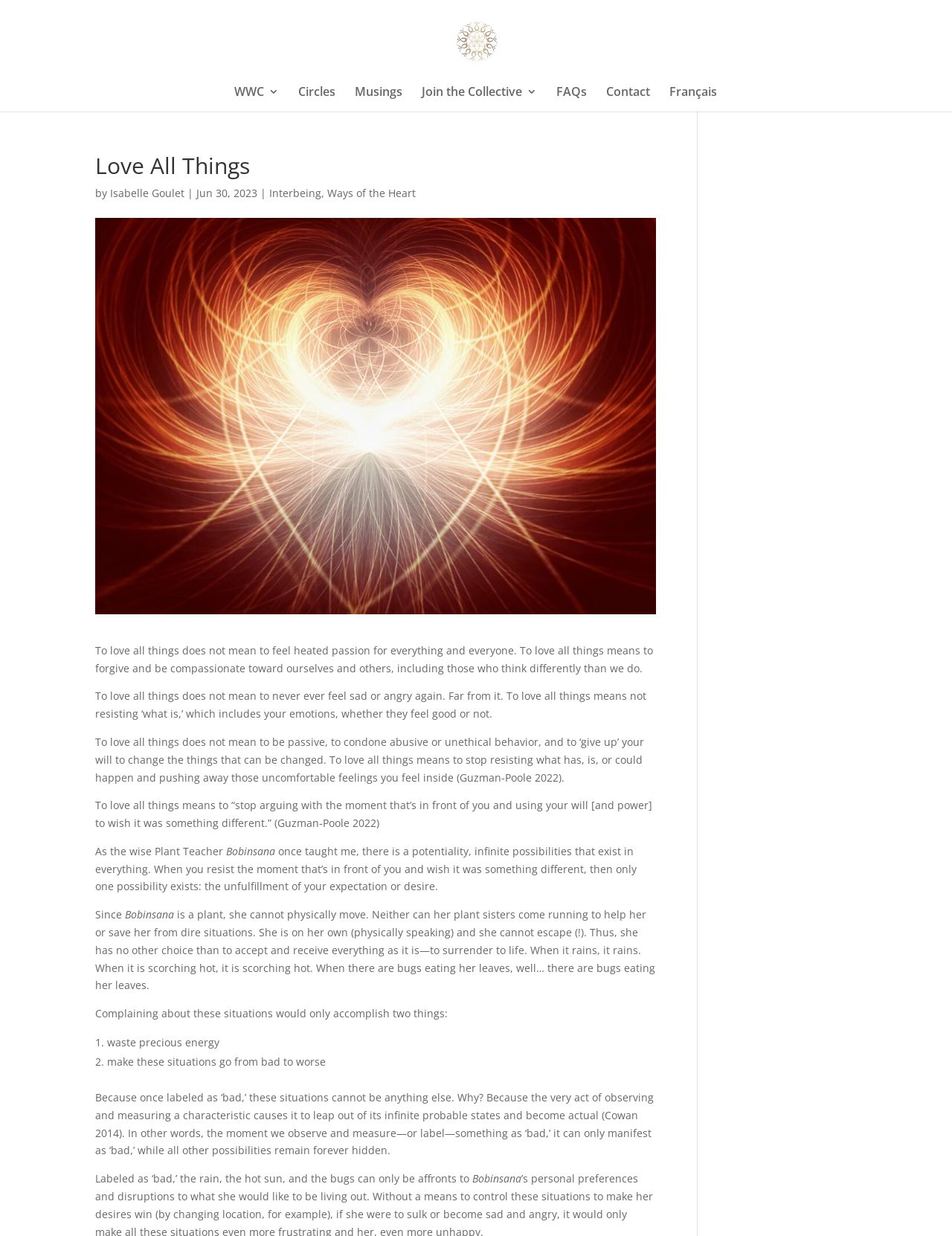Locate the coordinates of the bounding box for the clickable region that fulfills this instruction: "Read Isabelle Goulet's article".

[0.116, 0.15, 0.194, 0.162]